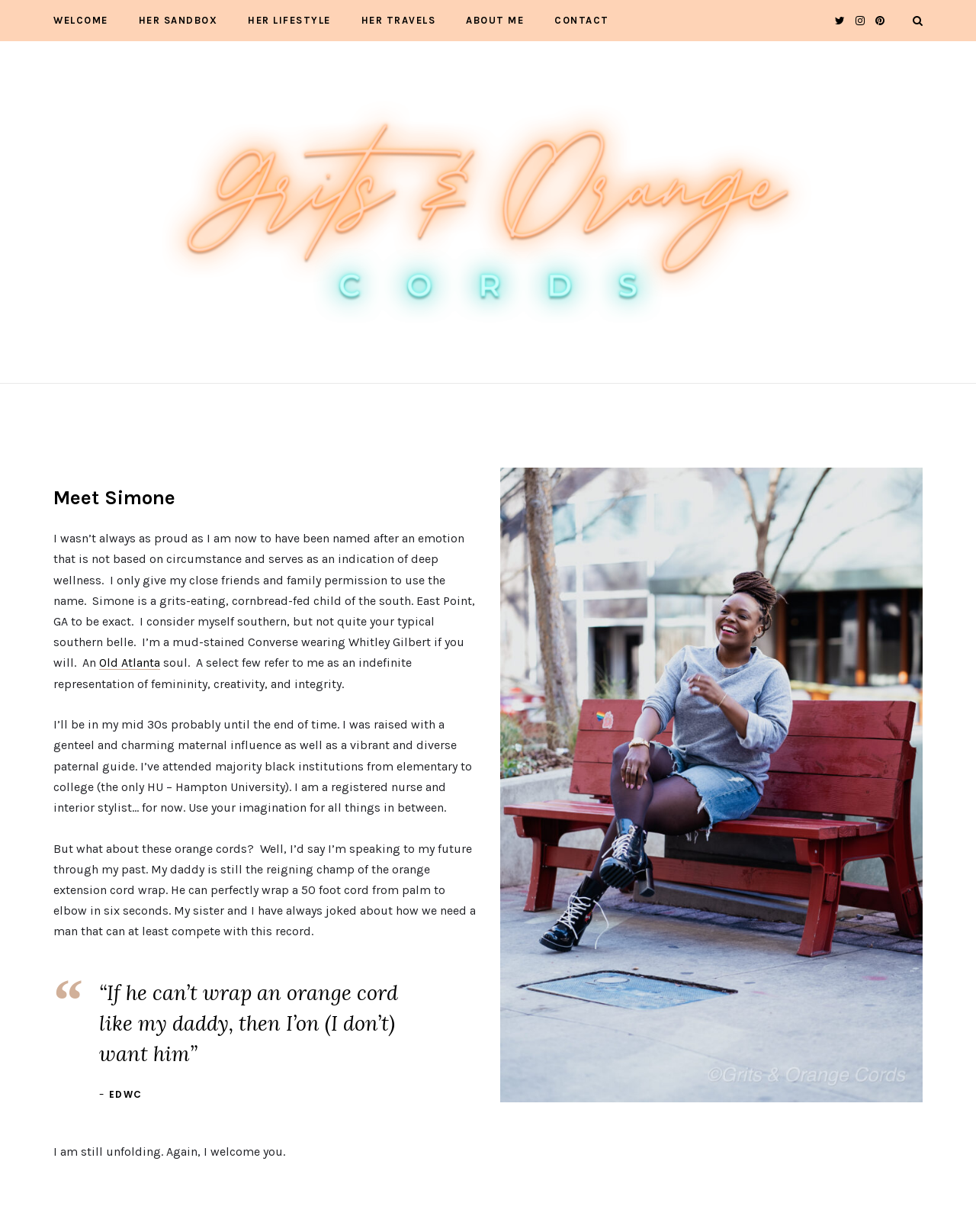Kindly determine the bounding box coordinates for the area that needs to be clicked to execute this instruction: "Click on the 'WELCOME' link".

[0.055, 0.0, 0.111, 0.033]